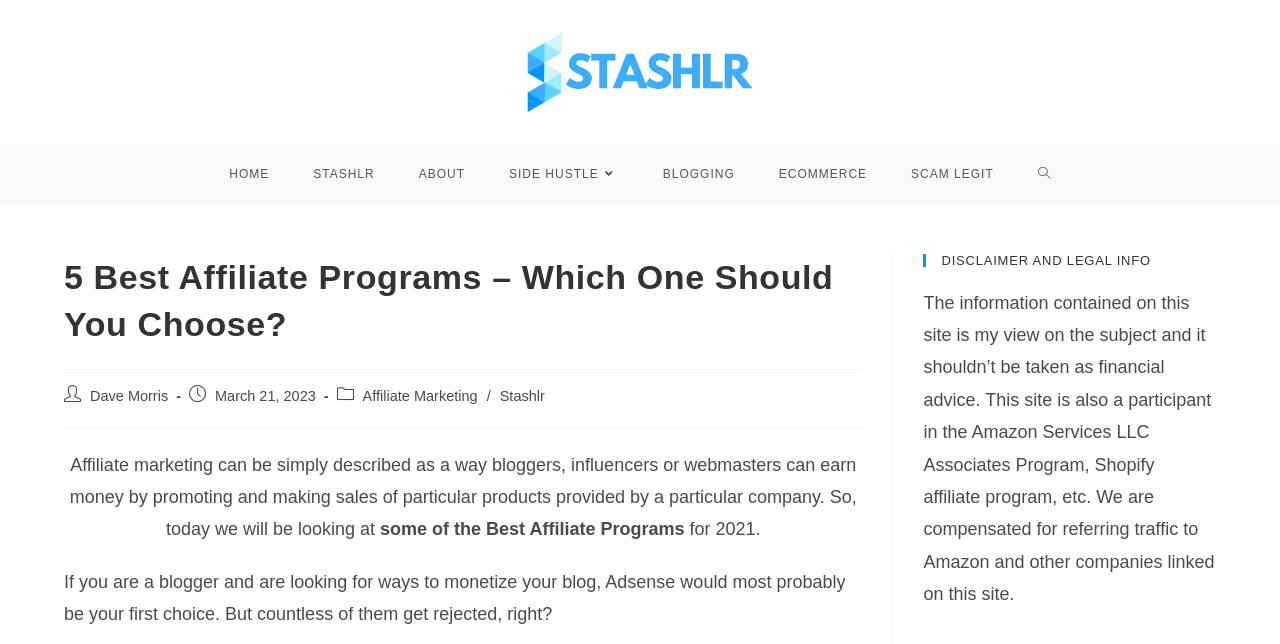Locate the bounding box coordinates of the UI element described by: "alt="Stashlr"". Provide the coordinates as four float numbers between 0 and 1, formatted as [left, top, right, bottom].

[0.411, 0.094, 0.589, 0.125]